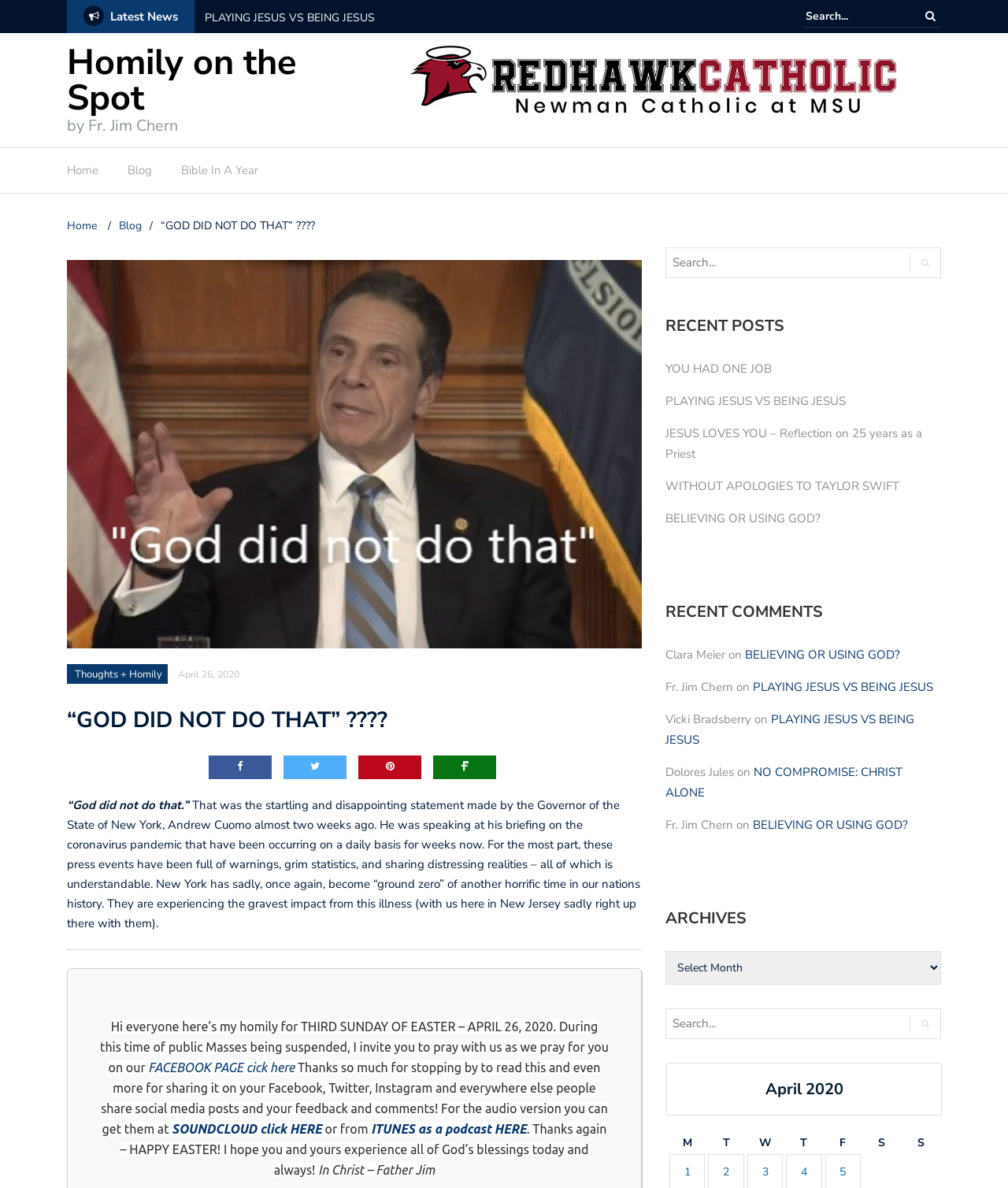Pinpoint the bounding box coordinates of the area that should be clicked to complete the following instruction: "Search for a keyword". The coordinates must be given as four float numbers between 0 and 1, i.e., [left, top, right, bottom].

[0.797, 0.0, 0.934, 0.023]